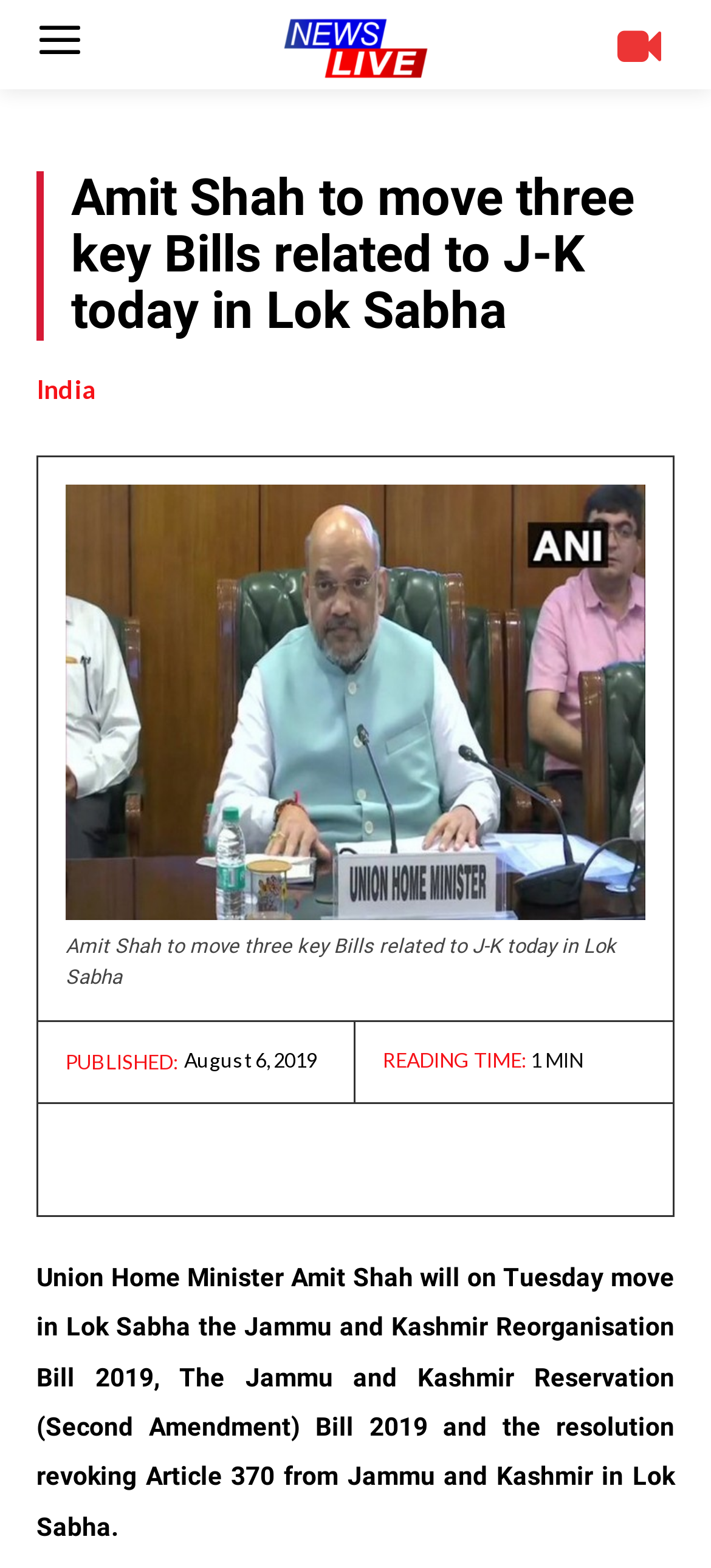What is the position of the image in the article?
Answer the question with a single word or phrase, referring to the image.

Below the heading